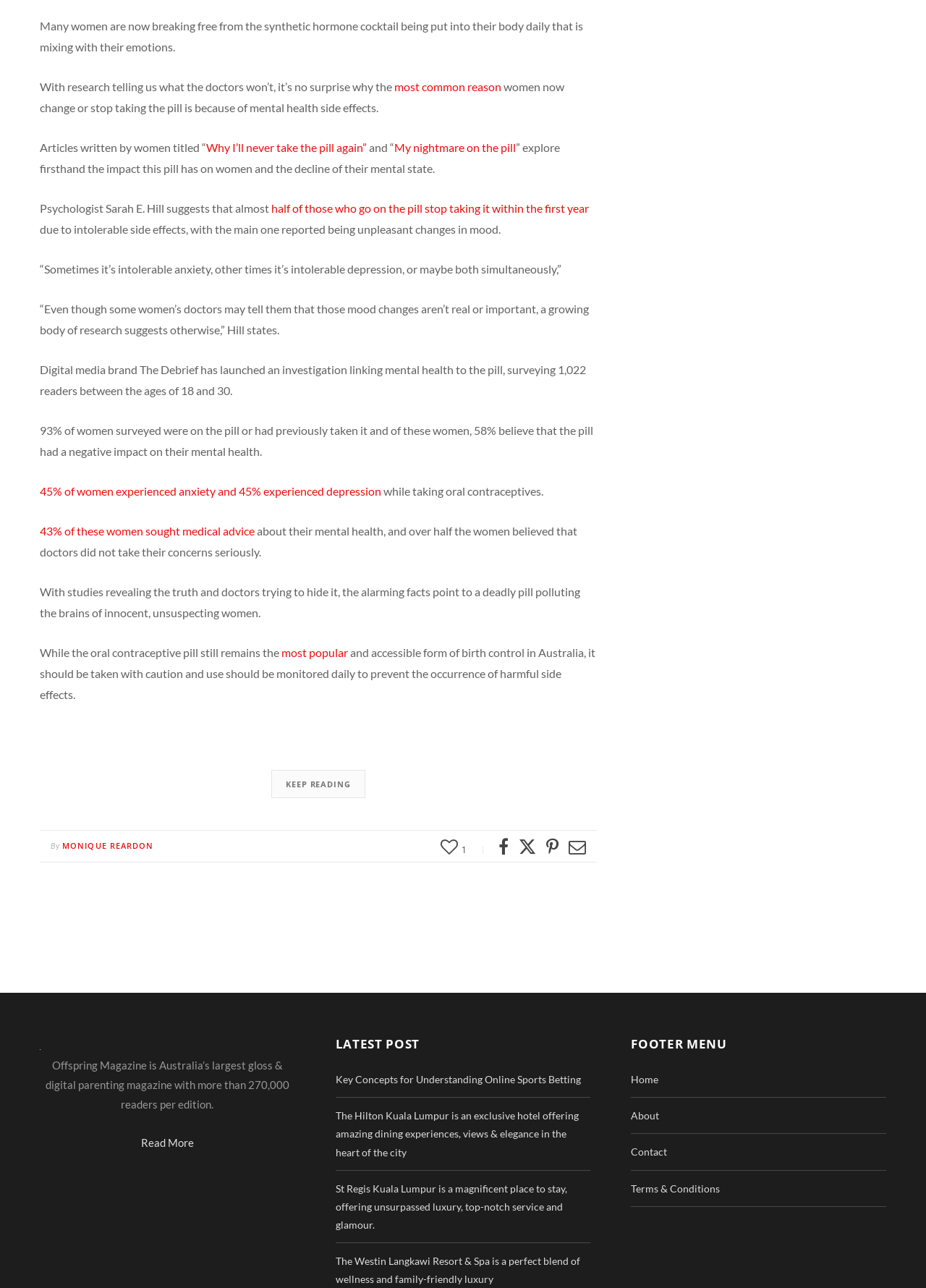Please locate the bounding box coordinates of the element that should be clicked to achieve the given instruction: "Click on 'Why I’ll never take the pill again'".

[0.223, 0.109, 0.396, 0.12]